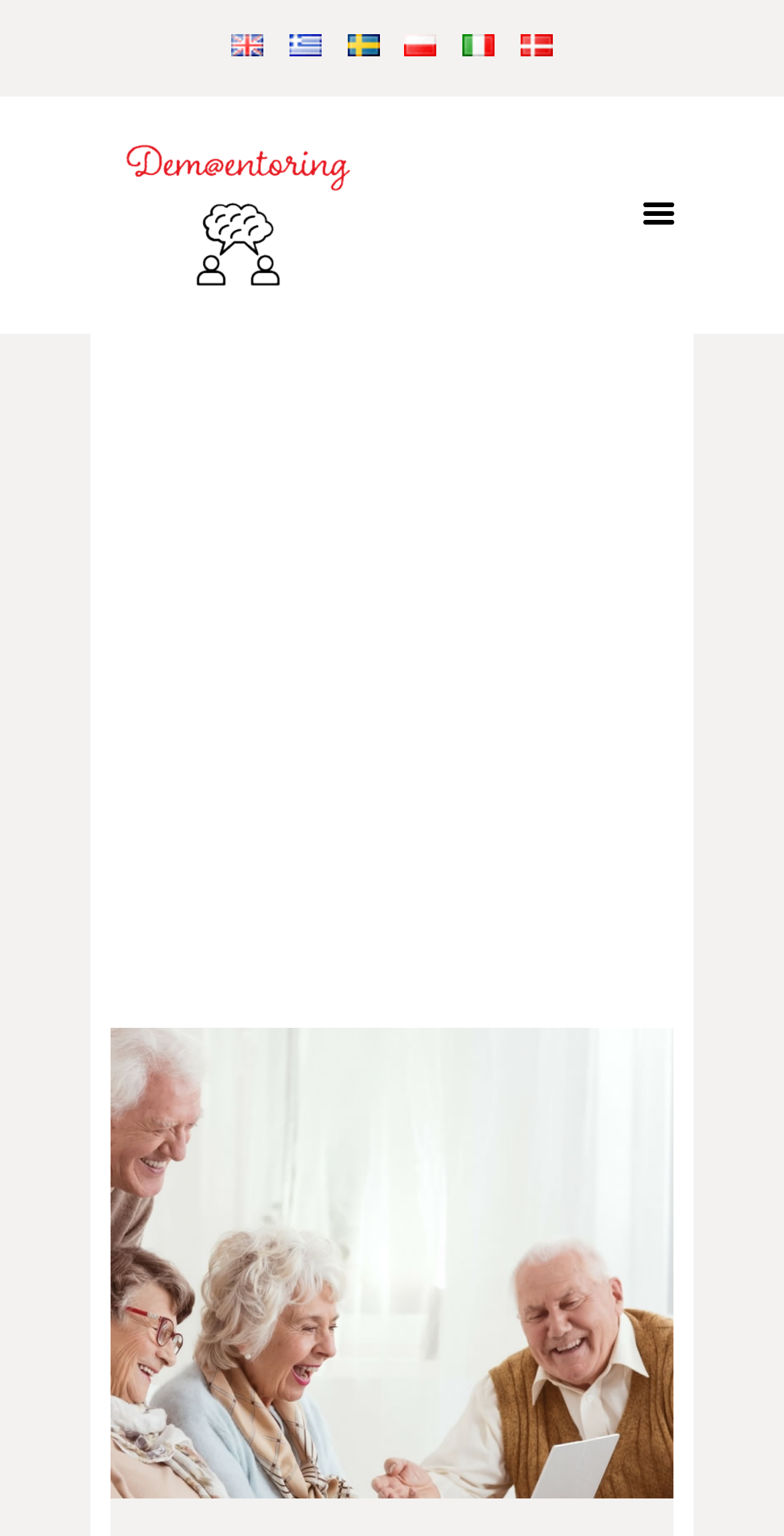Provide a comprehensive description of the webpage.

The webpage is titled "Dementoring" and has a prominent header section at the top with a series of language selection links, including "English", "Ελληνικά", "Svenska", "Polski", "Italiano", and "Dansk", each accompanied by a small flag icon. These links are aligned horizontally and take up about half of the screen width.

Below the language selection links, there is a large banner image that spans the entire width of the screen. The image is centered and takes up about a quarter of the screen height.

The main navigation menu is located below the banner image and consists of seven links: "HOME", "PROJECT", "NEWS AND EVENTS", "INTELLECTUAL OUTPUTS", "PARTNERS", and "CONTACT". These links are aligned horizontally and take up about half of the screen width.

On the top-right corner of the screen, there is a search bar with a text input field and a search button with a magnifying glass icon. The search bar is relatively wide and takes up about a third of the screen width.

At the bottom-right corner of the screen, there is a small icon with a question mark symbol.

There are no visible blocks of text or paragraphs on the webpage, suggesting that it may be a landing page or a portal to other sections of the website.